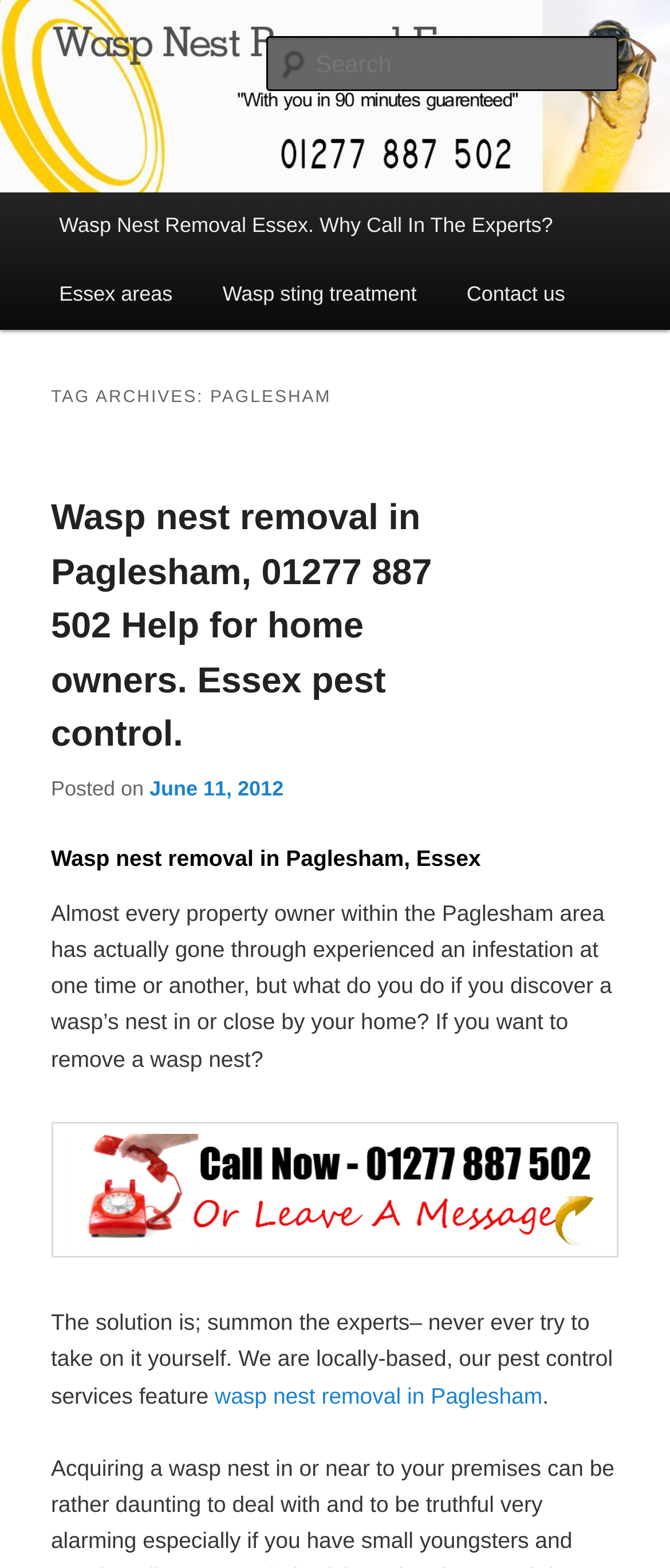Determine the bounding box coordinates (top-left x, top-left y, bottom-right x, bottom-right y) of the UI element described in the following text: parent_node: Search

[0.0, 0.0, 1.0, 0.123]